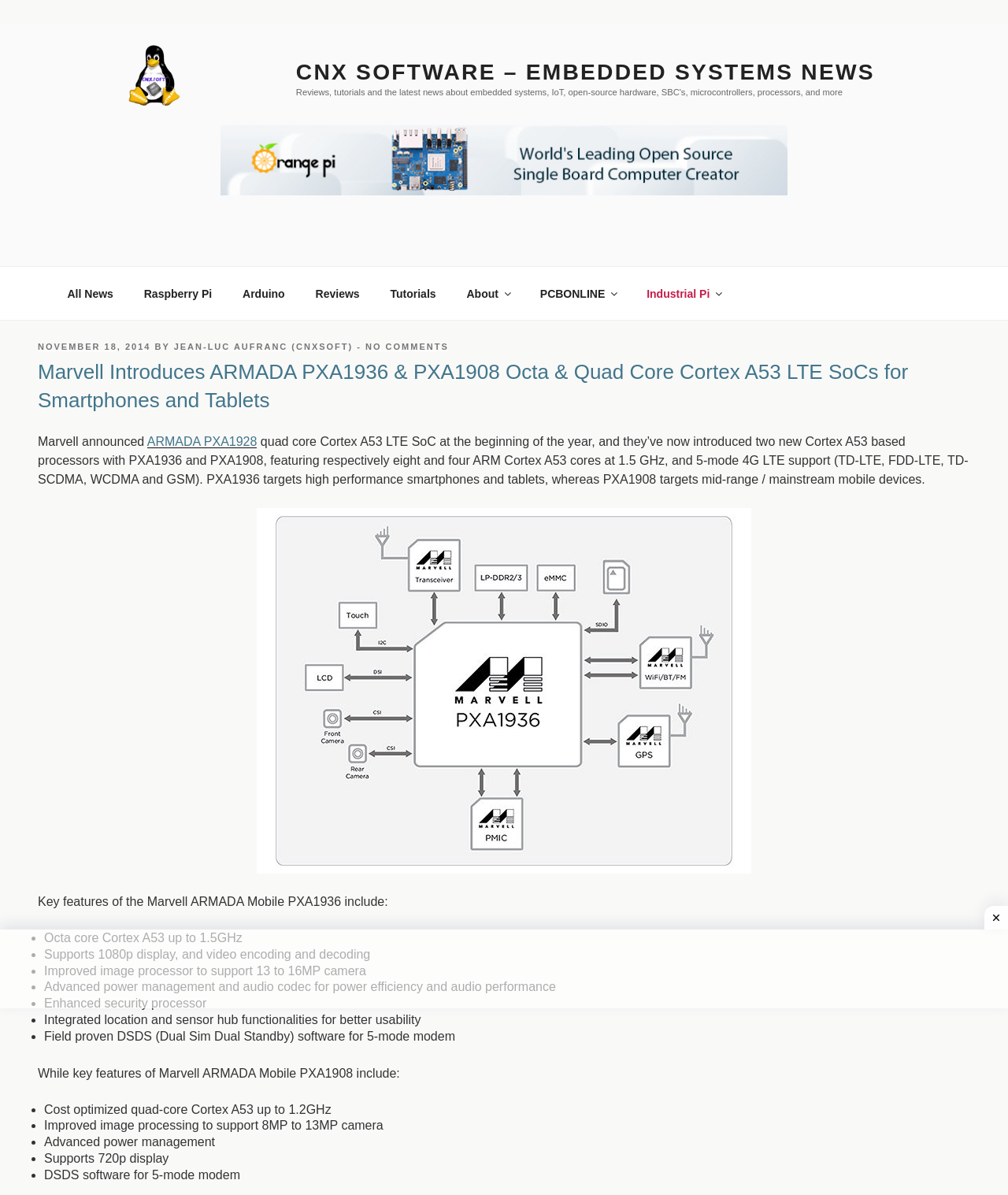Please give a succinct answer using a single word or phrase:
What is the name of the website?

CNX Software